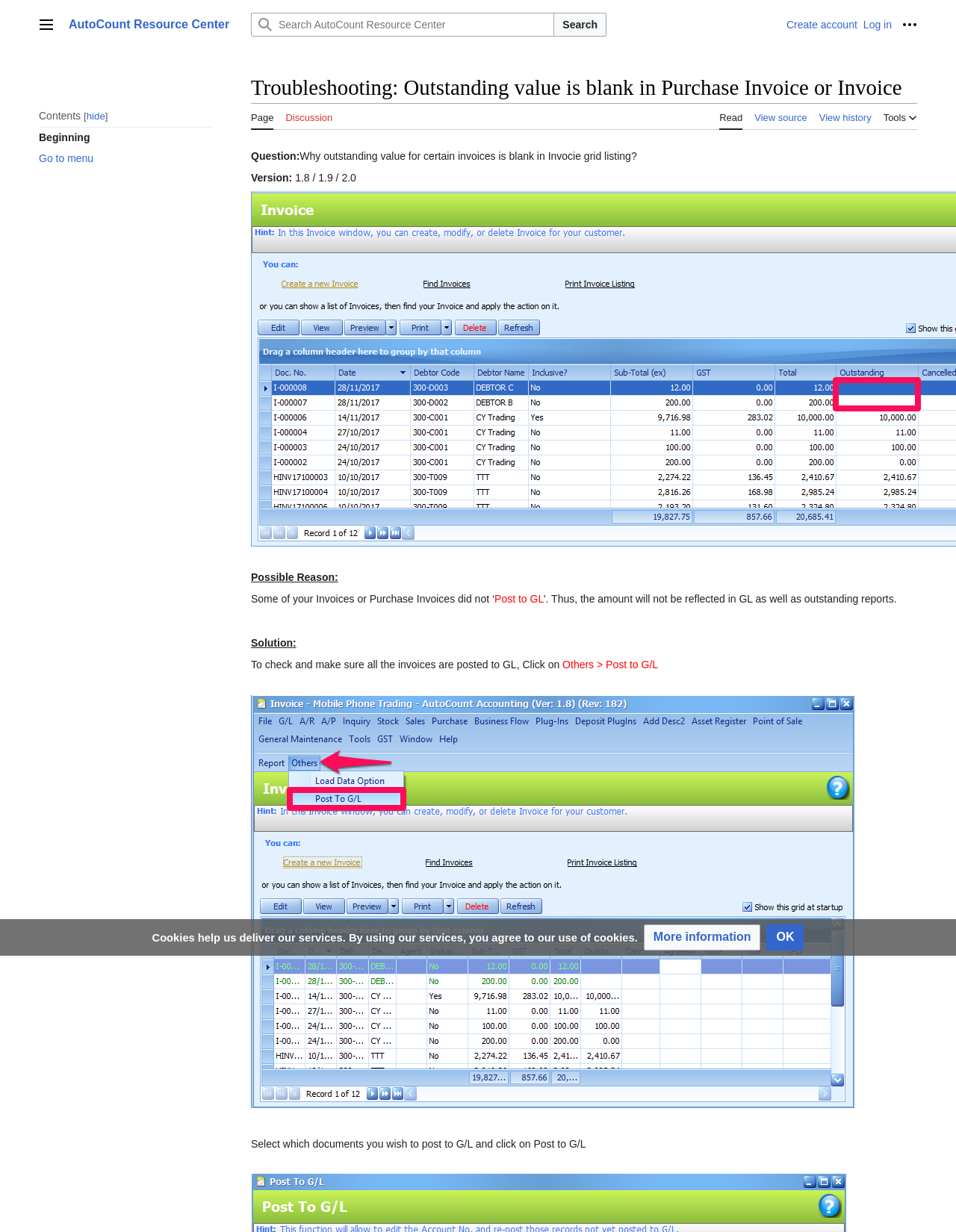Respond to the question below with a single word or phrase:
What is the solution to this problem?

Post to GL